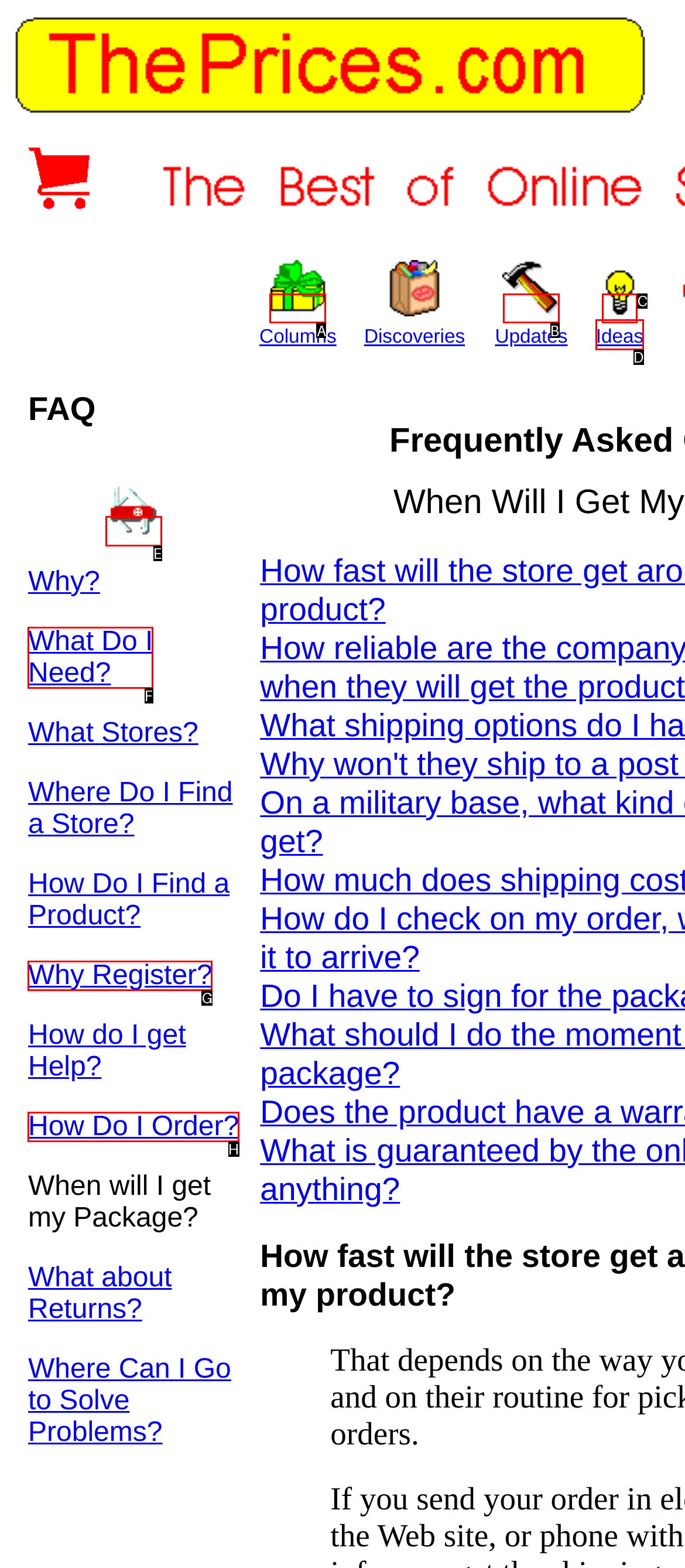Examine the description: What Do I Need? and indicate the best matching option by providing its letter directly from the choices.

F